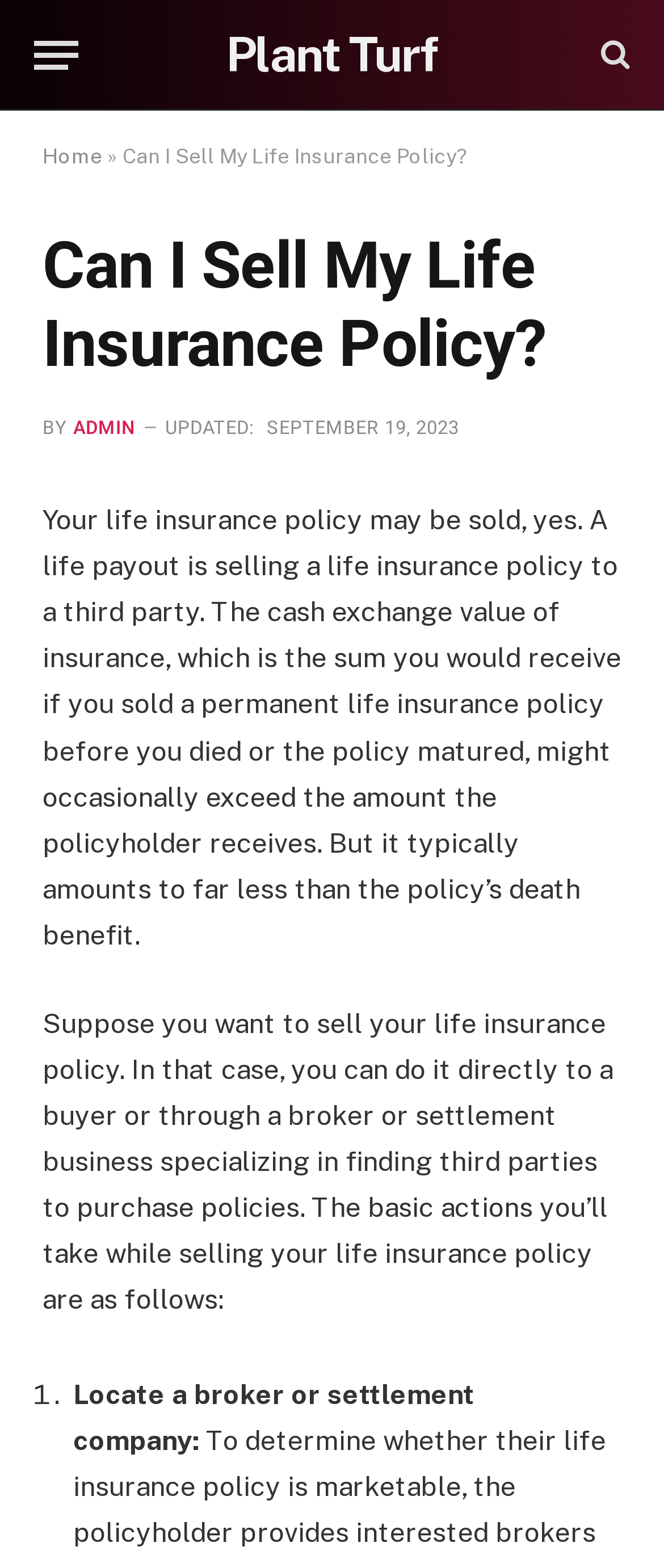Answer with a single word or phrase: 
What is the first step in selling your life insurance policy?

Locate a broker or settlement company